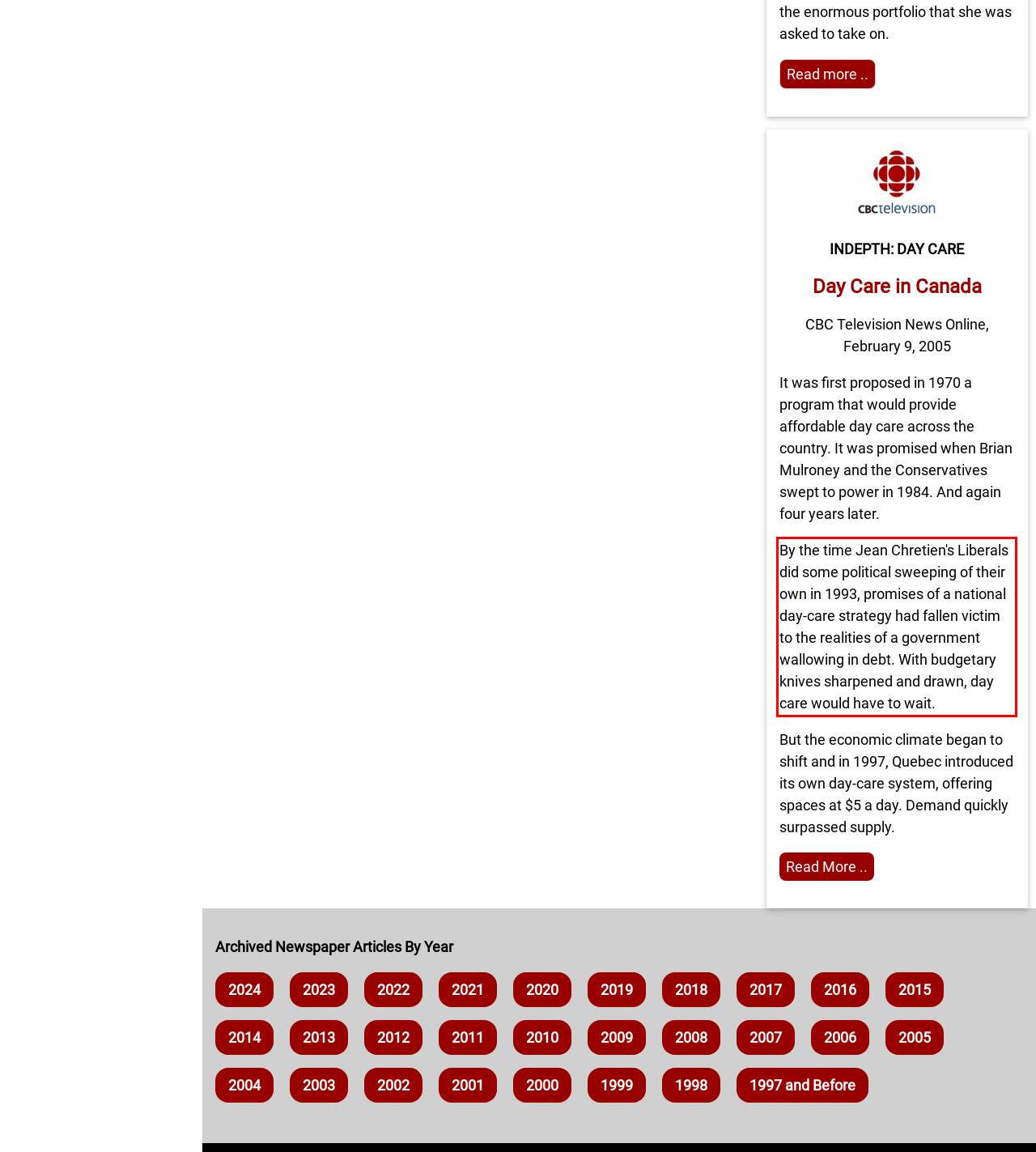Please examine the screenshot of the webpage and read the text present within the red rectangle bounding box.

By the time Jean Chretien's Liberals did some political sweeping of their own in 1993, promises of a national day-care strategy had fallen victim to the realities of a government wallowing in debt. With budgetary knives sharpened and drawn, day care would have to wait.